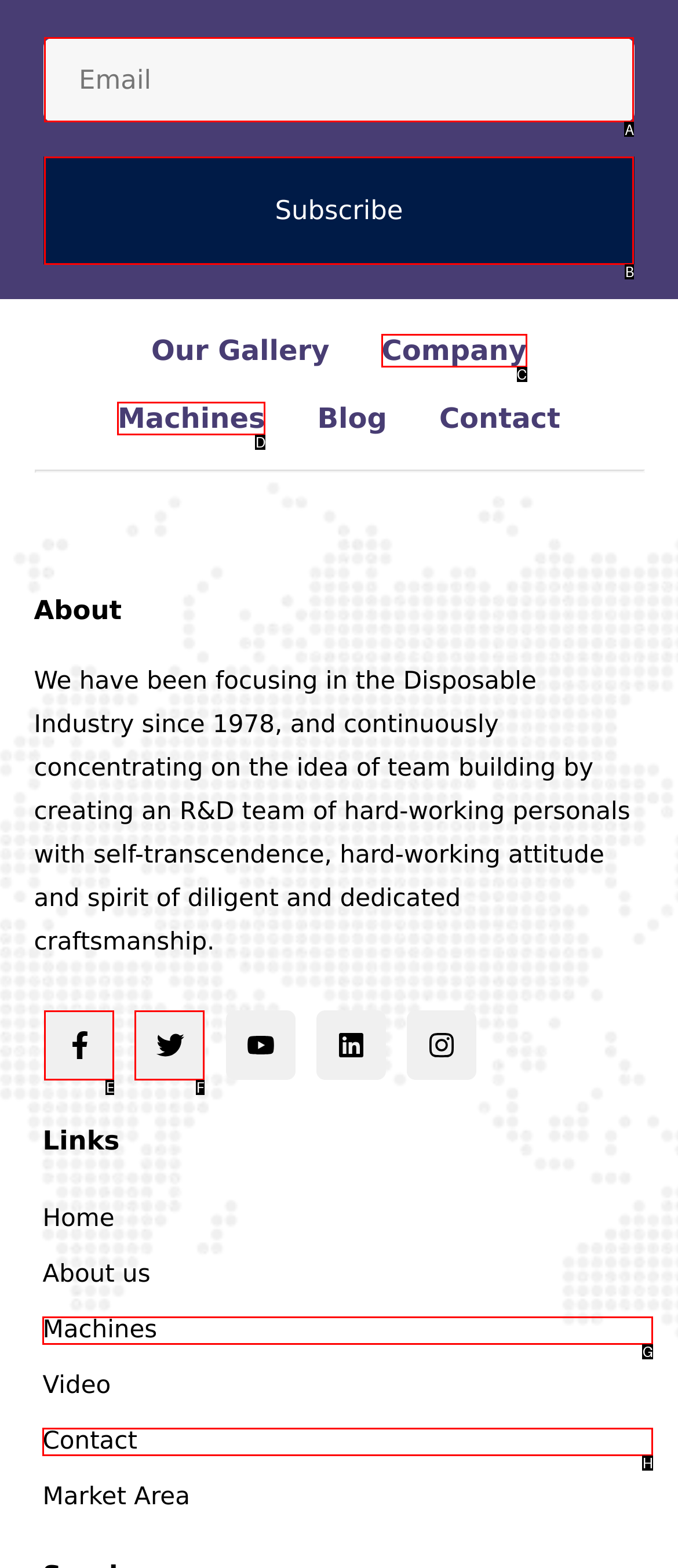Please indicate which HTML element should be clicked to fulfill the following task: Enter email address. Provide the letter of the selected option.

A